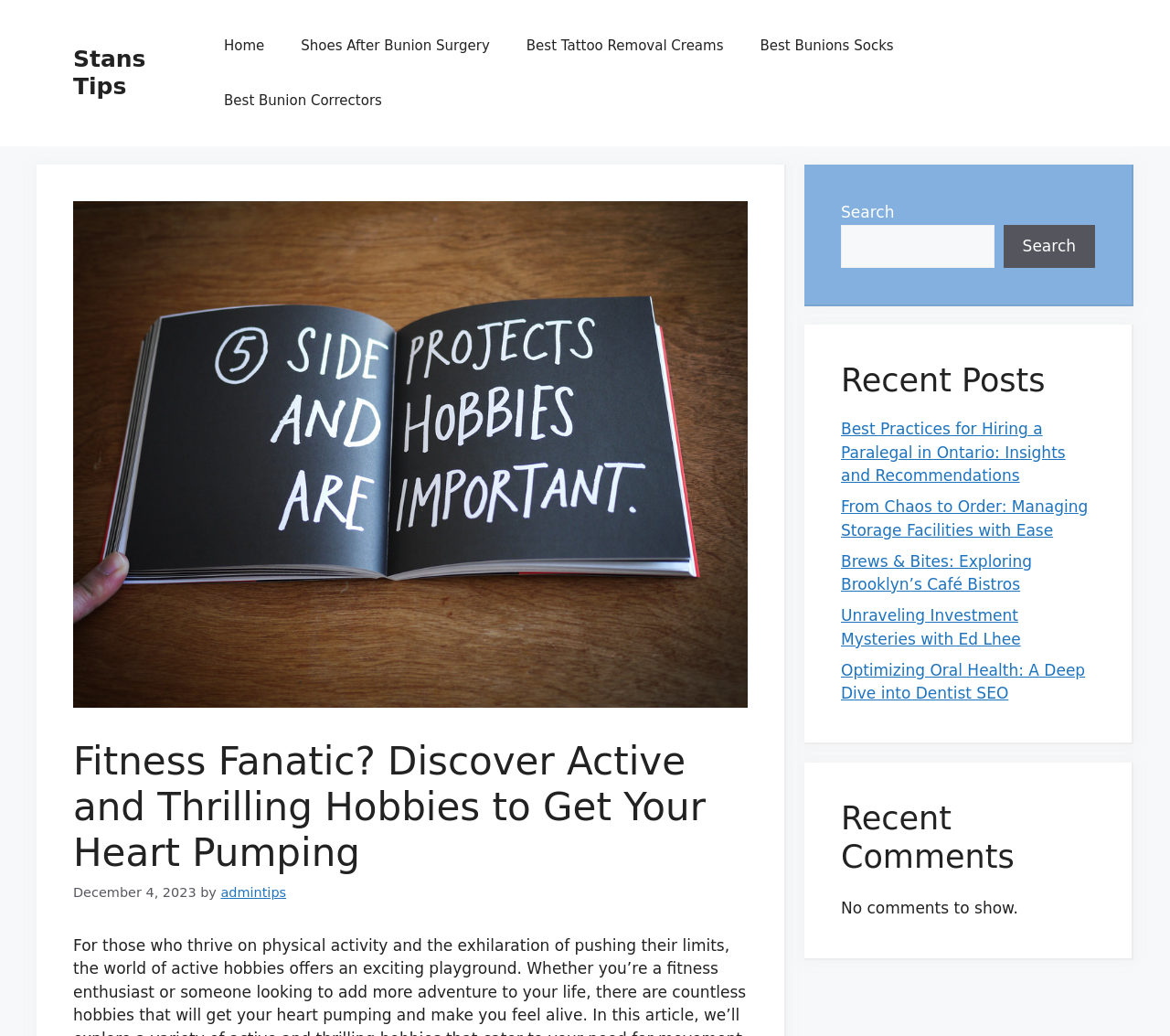What is the category of the recent posts section?
Please elaborate on the answer to the question with detailed information.

I determined the answer by examining the recent posts section, which contains links to posts with diverse topics such as 'Best Practices for Hiring a Paralegal in Ontario', 'From Chaos to Order: Managing Storage Facilities with Ease', and others, indicating that the category is various topics.